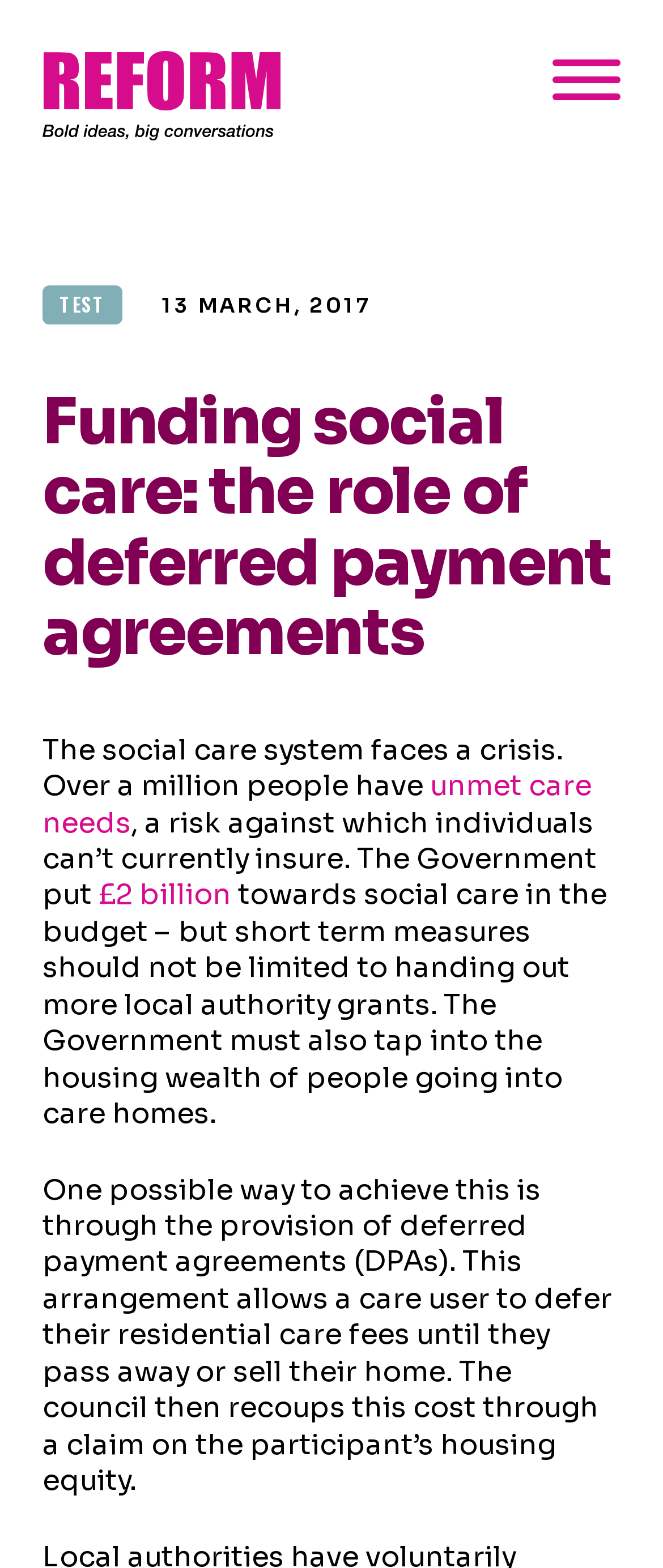Determine the heading of the webpage and extract its text content.

Funding social care: the role of deferred payment agreements